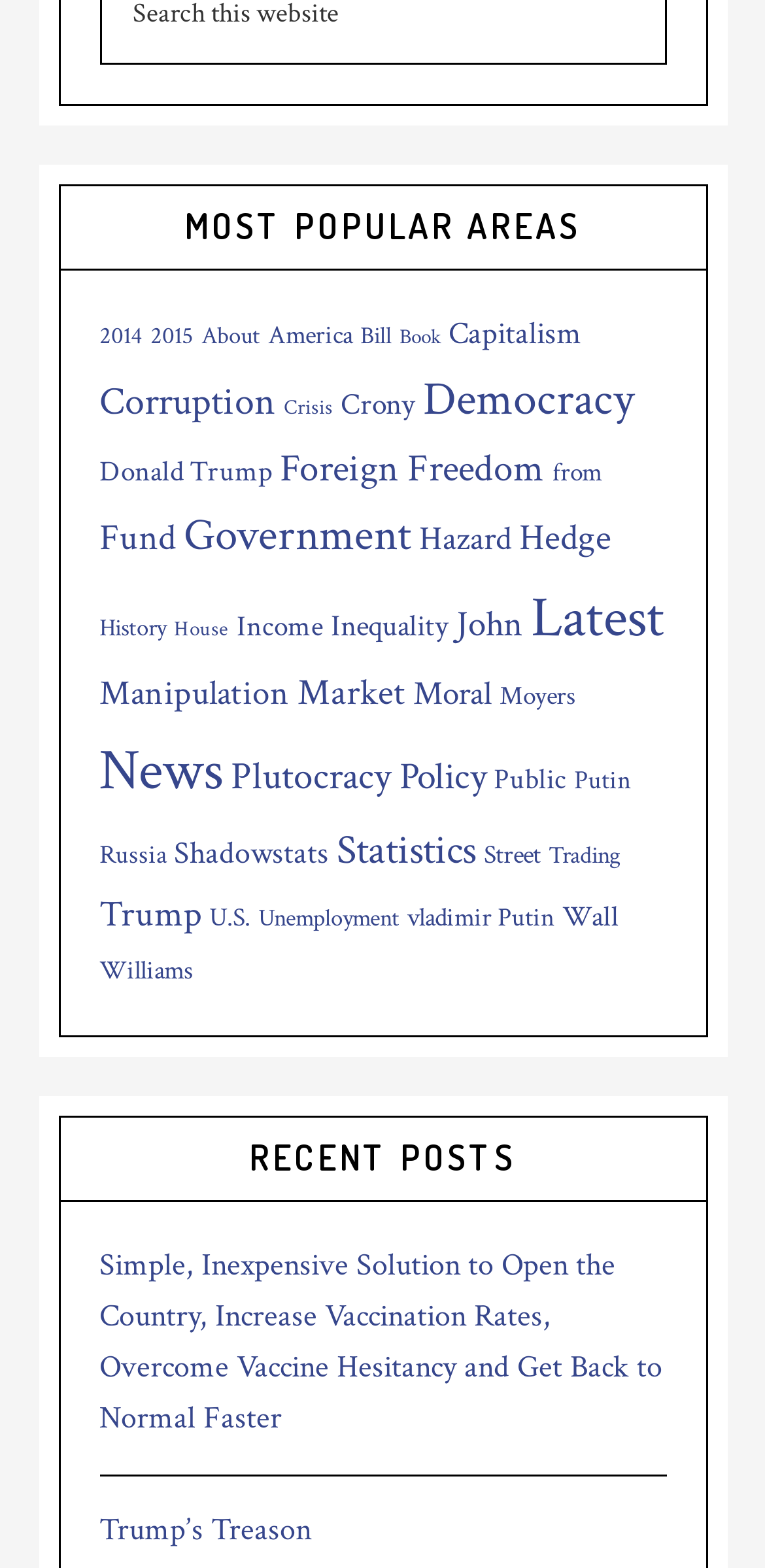What is the title of the second recent post? Please answer the question using a single word or phrase based on the image.

Trump’s Treason